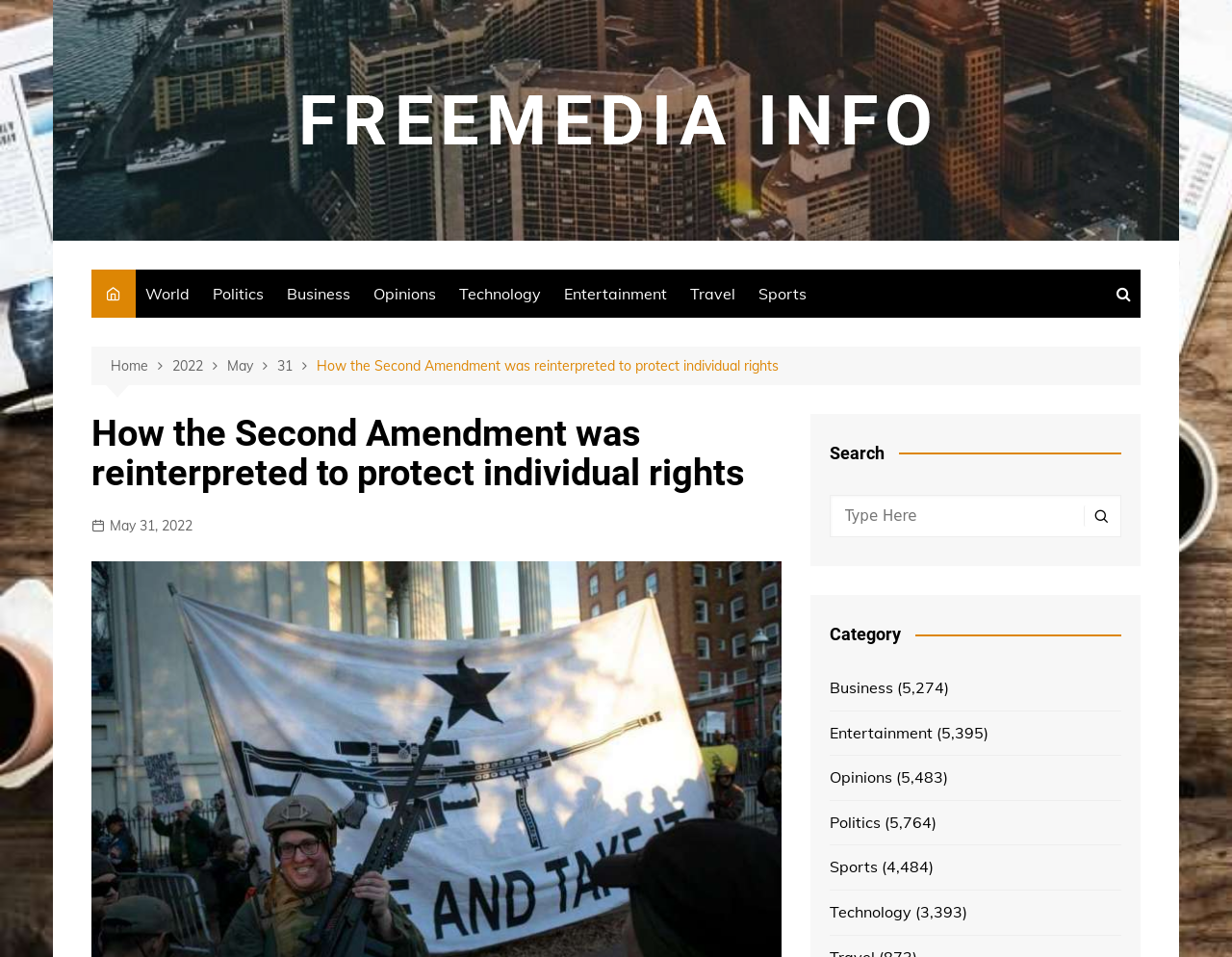Please provide the main heading of the webpage content.

How the Second Amendment was reinterpreted to protect individual rights